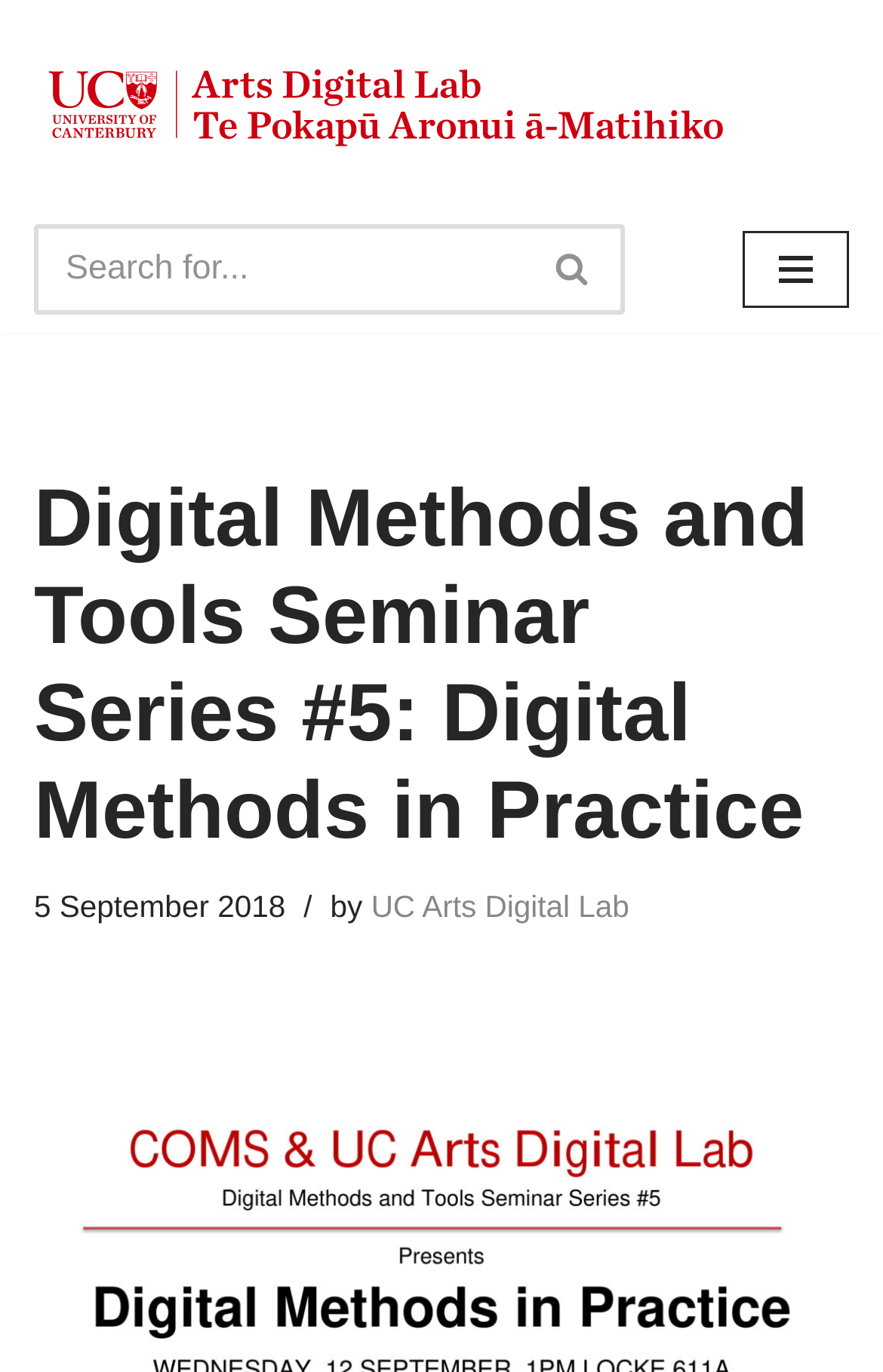From the given element description: "Skip to content", find the bounding box for the UI element. Provide the coordinates as four float numbers between 0 and 1, in the order [left, top, right, bottom].

[0.0, 0.053, 0.077, 0.086]